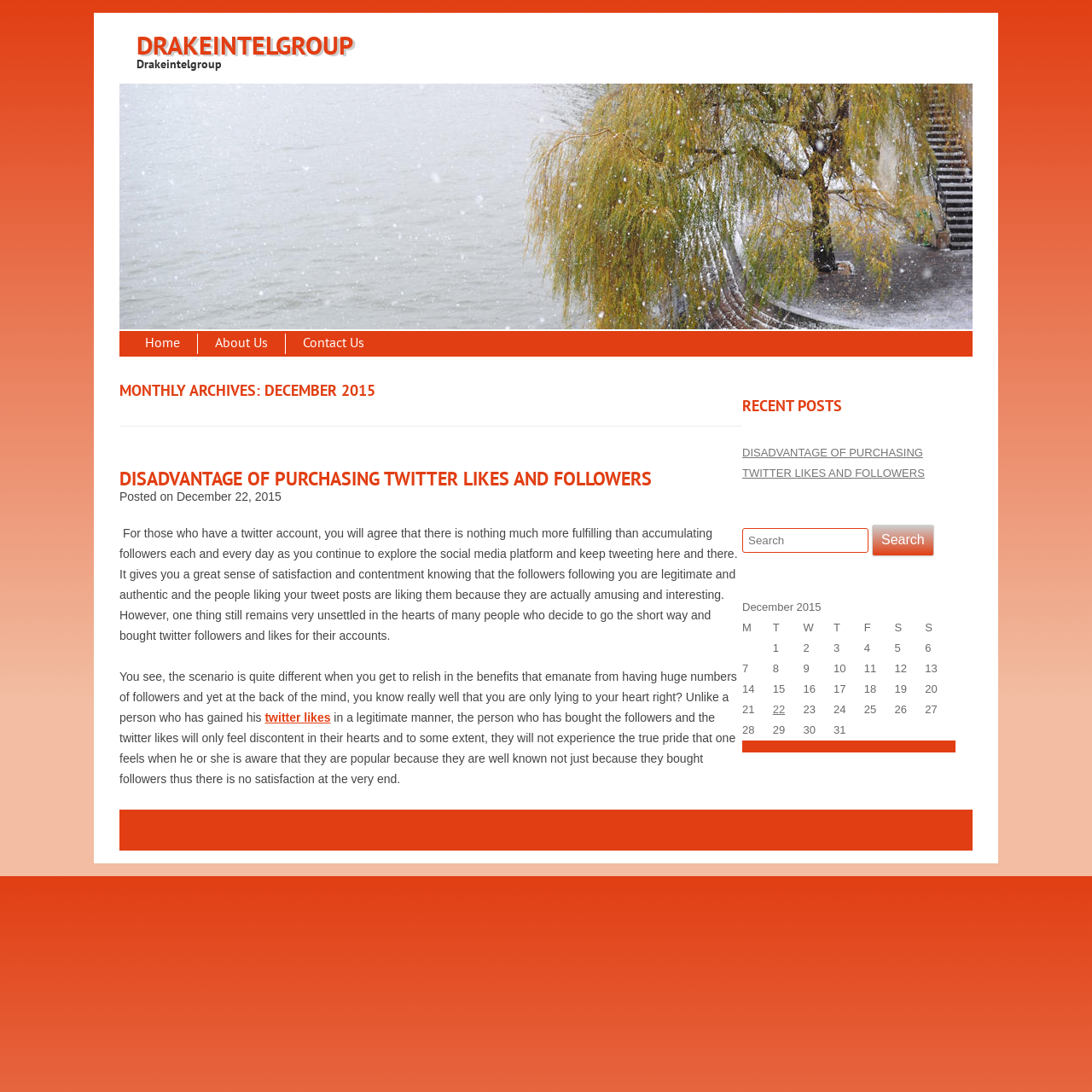Utilize the details in the image to thoroughly answer the following question: What is the purpose of the search box?

The search box is located in the sidebar of the webpage, and its purpose is to allow users to search for specific content within the website.